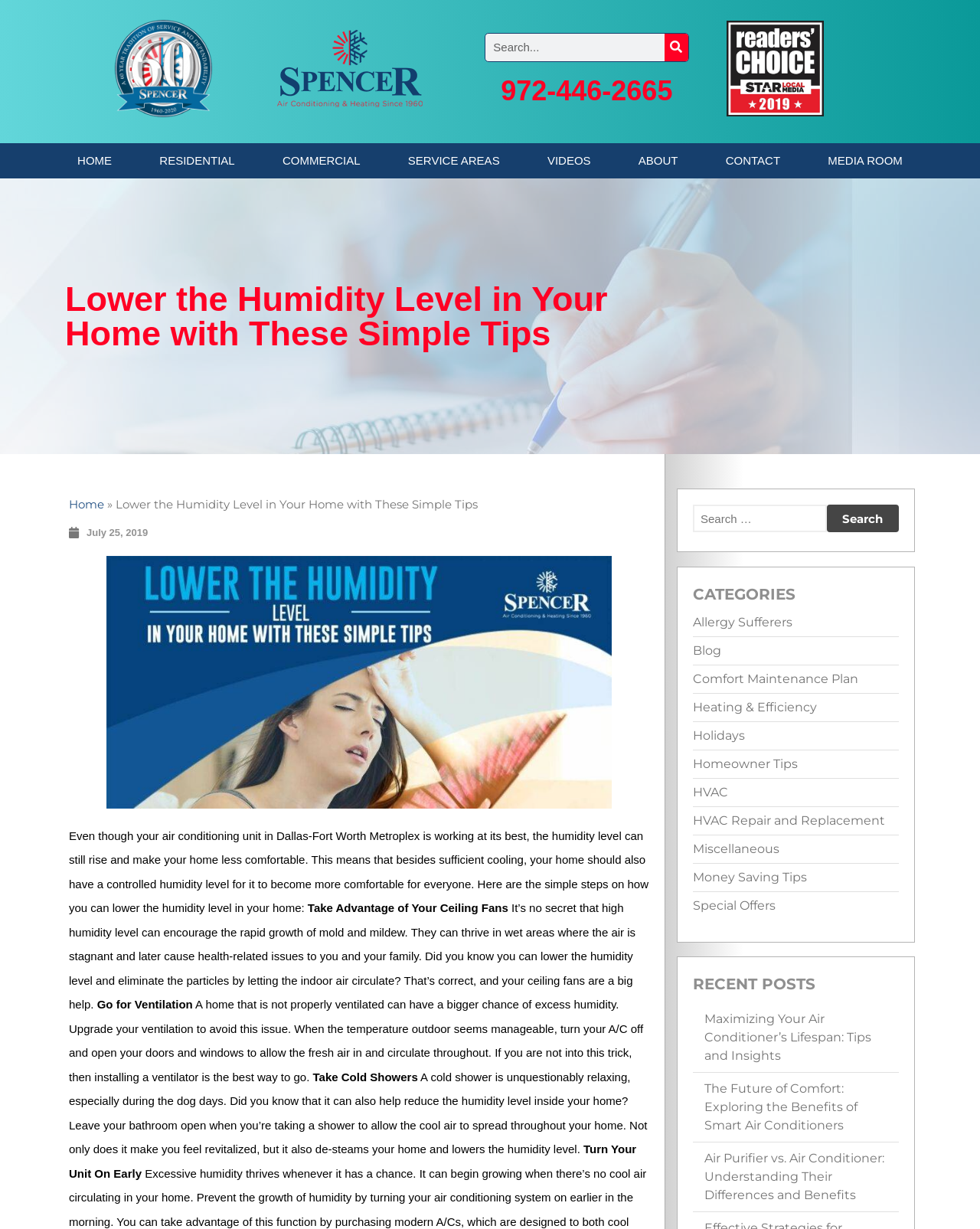Can you find the bounding box coordinates for the UI element given this description: "HVAC Repair and Replacement"? Provide the coordinates as four float numbers between 0 and 1: [left, top, right, bottom].

[0.851, 0.858, 0.939, 0.881]